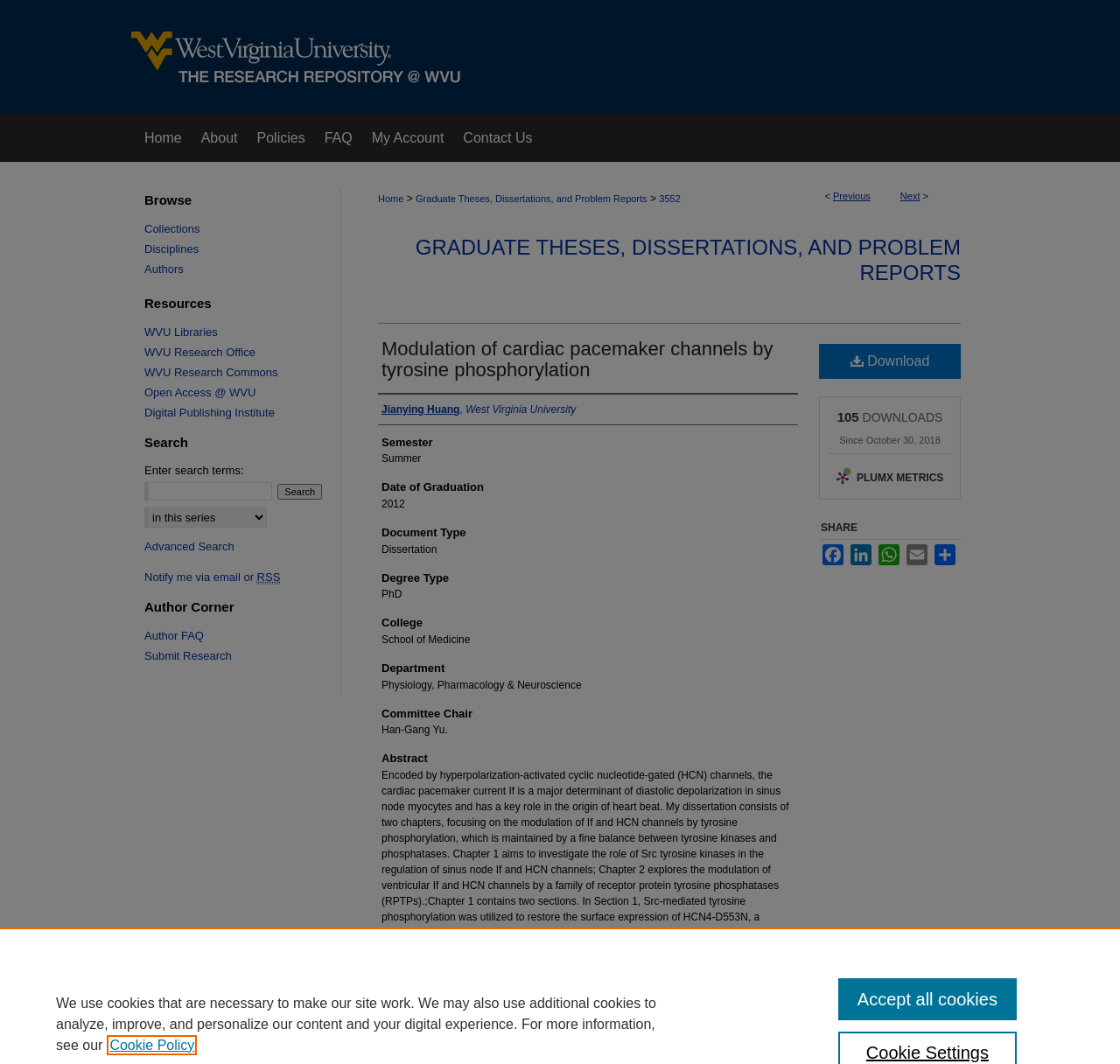Based on the element description Email, identify the bounding box of the UI element in the given webpage screenshot. The coordinates should be in the format (top-left x, top-left y, bottom-right x, bottom-right y) and must be between 0 and 1.

[0.808, 0.512, 0.83, 0.531]